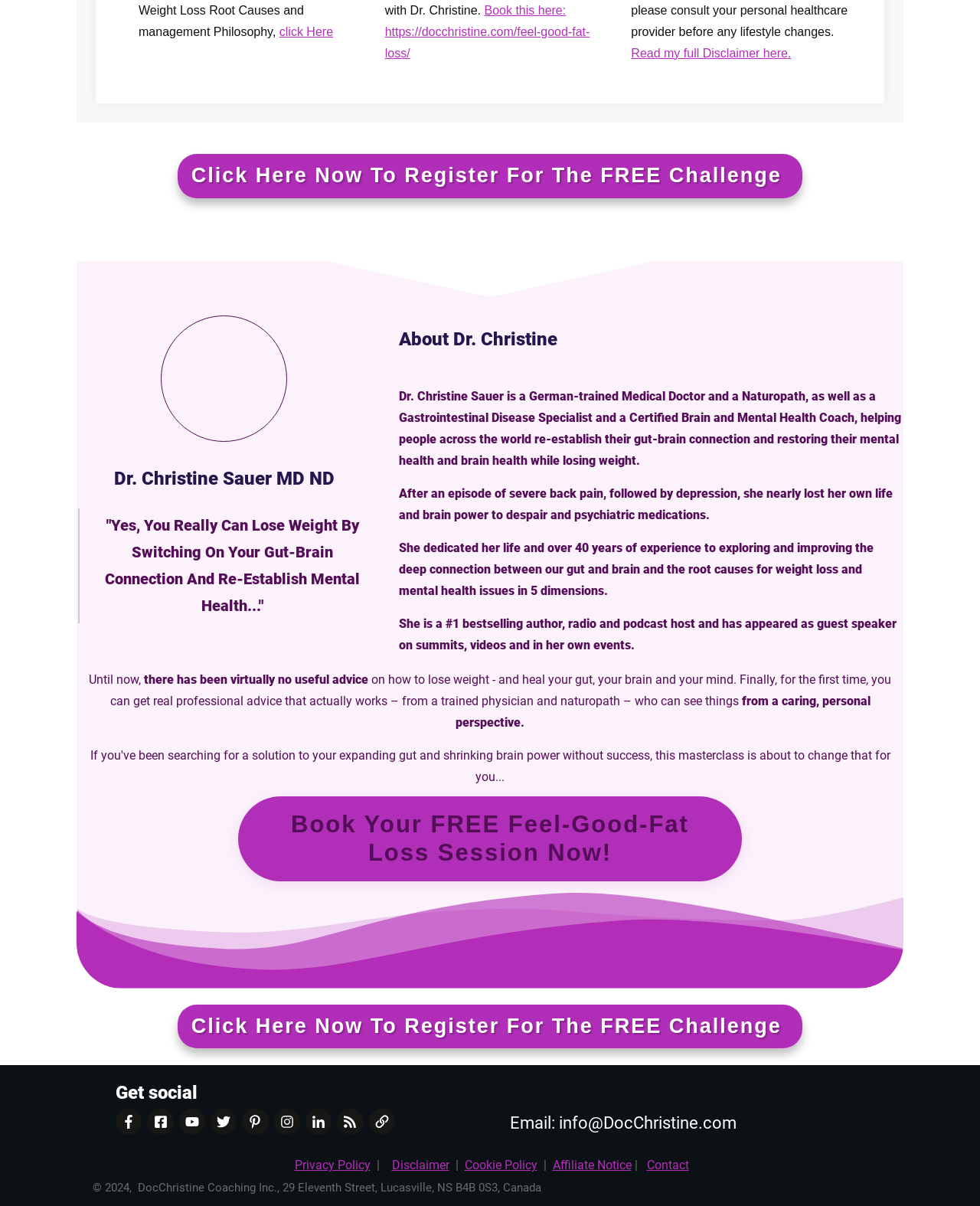Please determine the bounding box coordinates of the section I need to click to accomplish this instruction: "Click the 'Book this here:' link".

[0.494, 0.003, 0.578, 0.014]